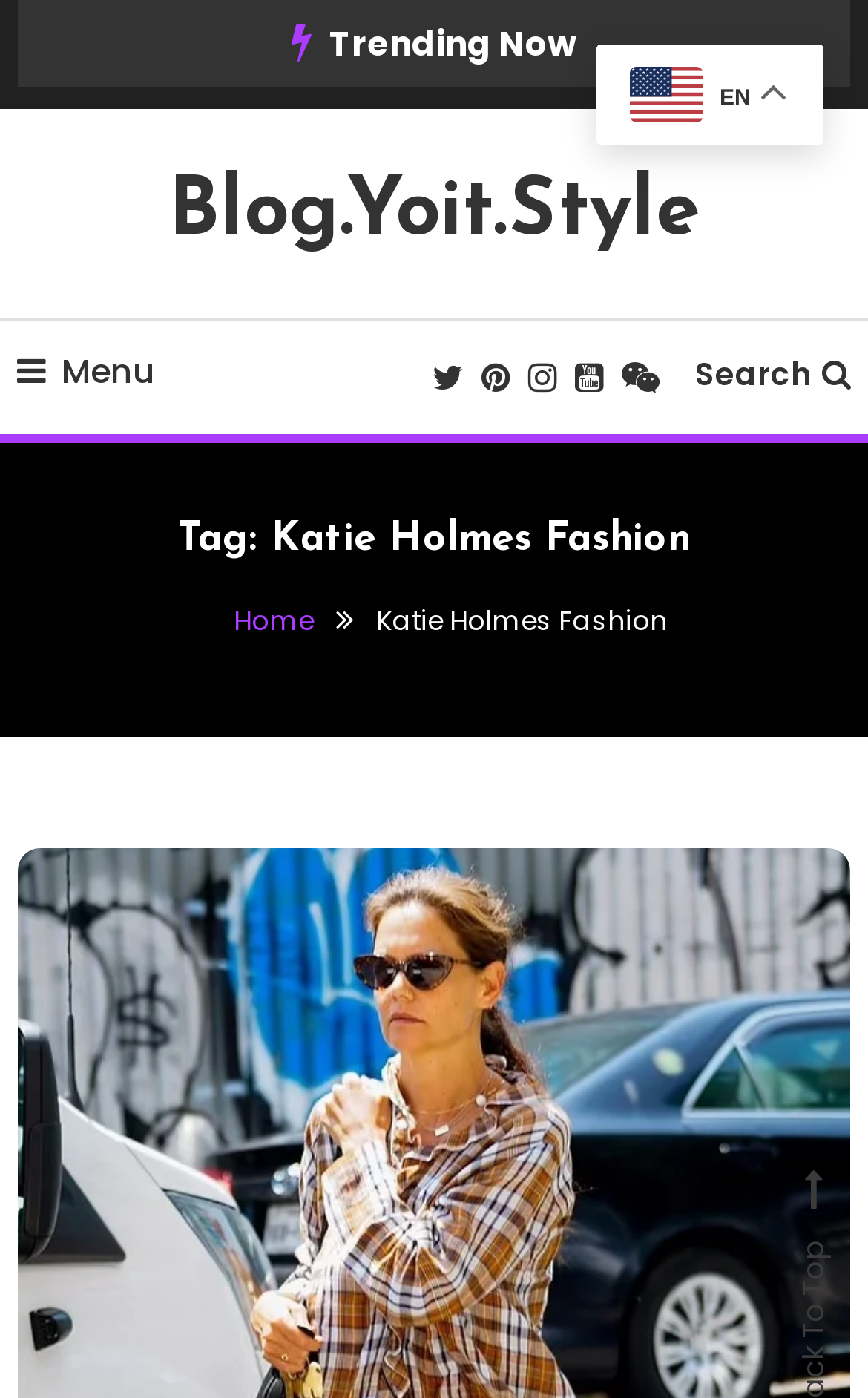Locate and extract the headline of this webpage.

Tag: Katie Holmes Fashion